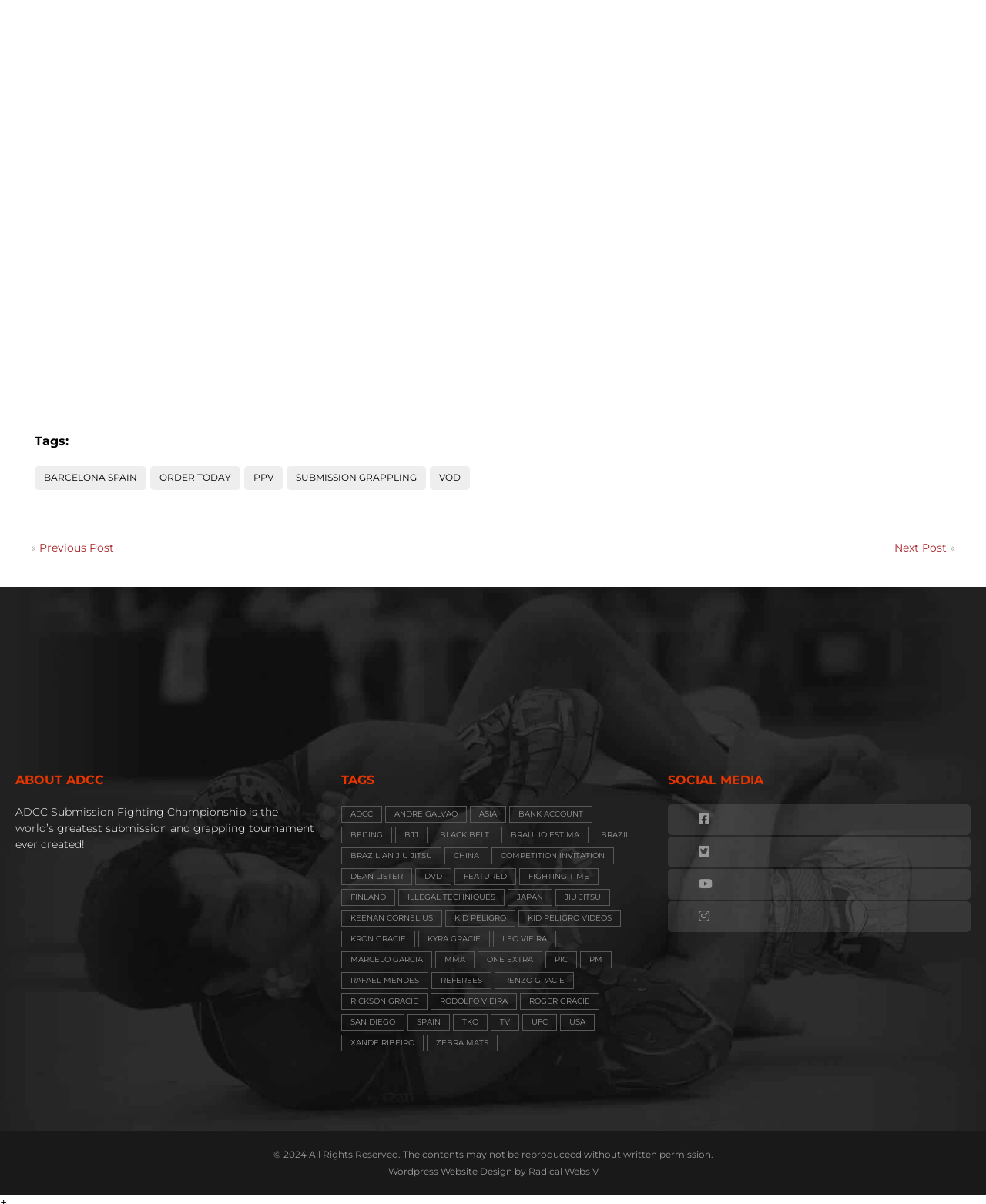Extract the bounding box coordinates for the HTML element that matches this description: "BJJ". The coordinates should be four float numbers between 0 and 1, i.e., [left, top, right, bottom].

[0.401, 0.687, 0.434, 0.701]